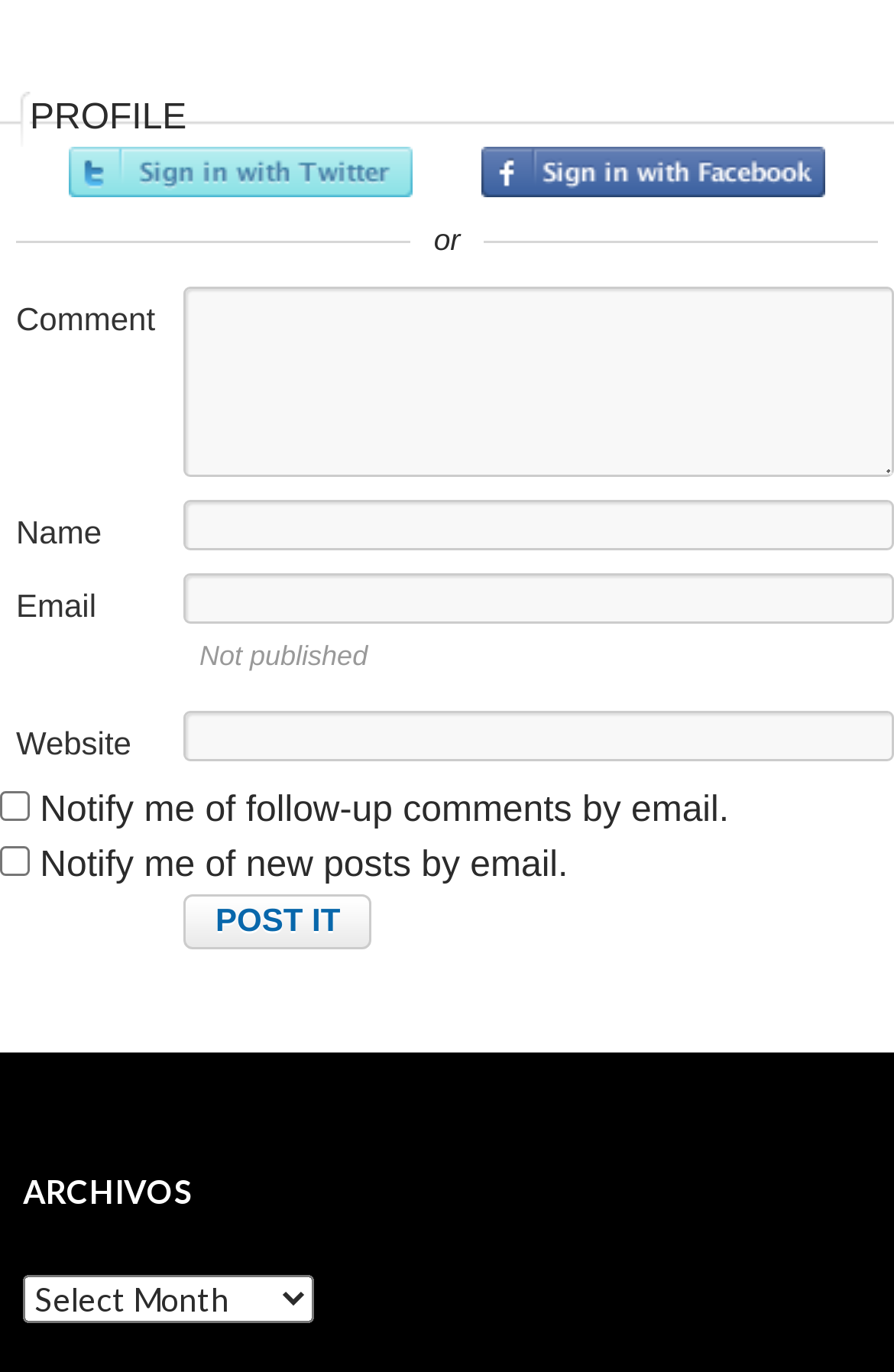Locate the bounding box coordinates of the item that should be clicked to fulfill the instruction: "Check the box to notify me of follow-up comments by email".

[0.0, 0.577, 0.033, 0.598]